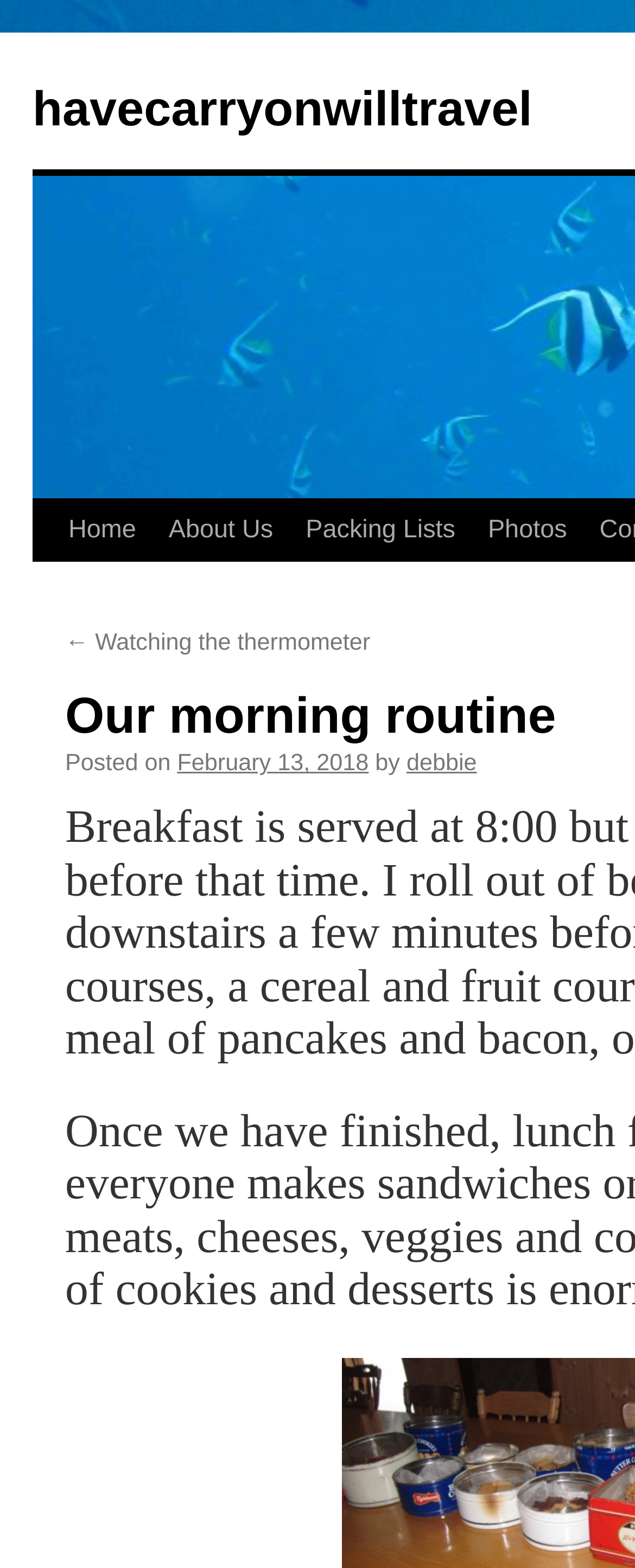Please determine the bounding box coordinates of the element to click on in order to accomplish the following task: "Contact Matthew Jones via email". Ensure the coordinates are four float numbers ranging from 0 to 1, i.e., [left, top, right, bottom].

None